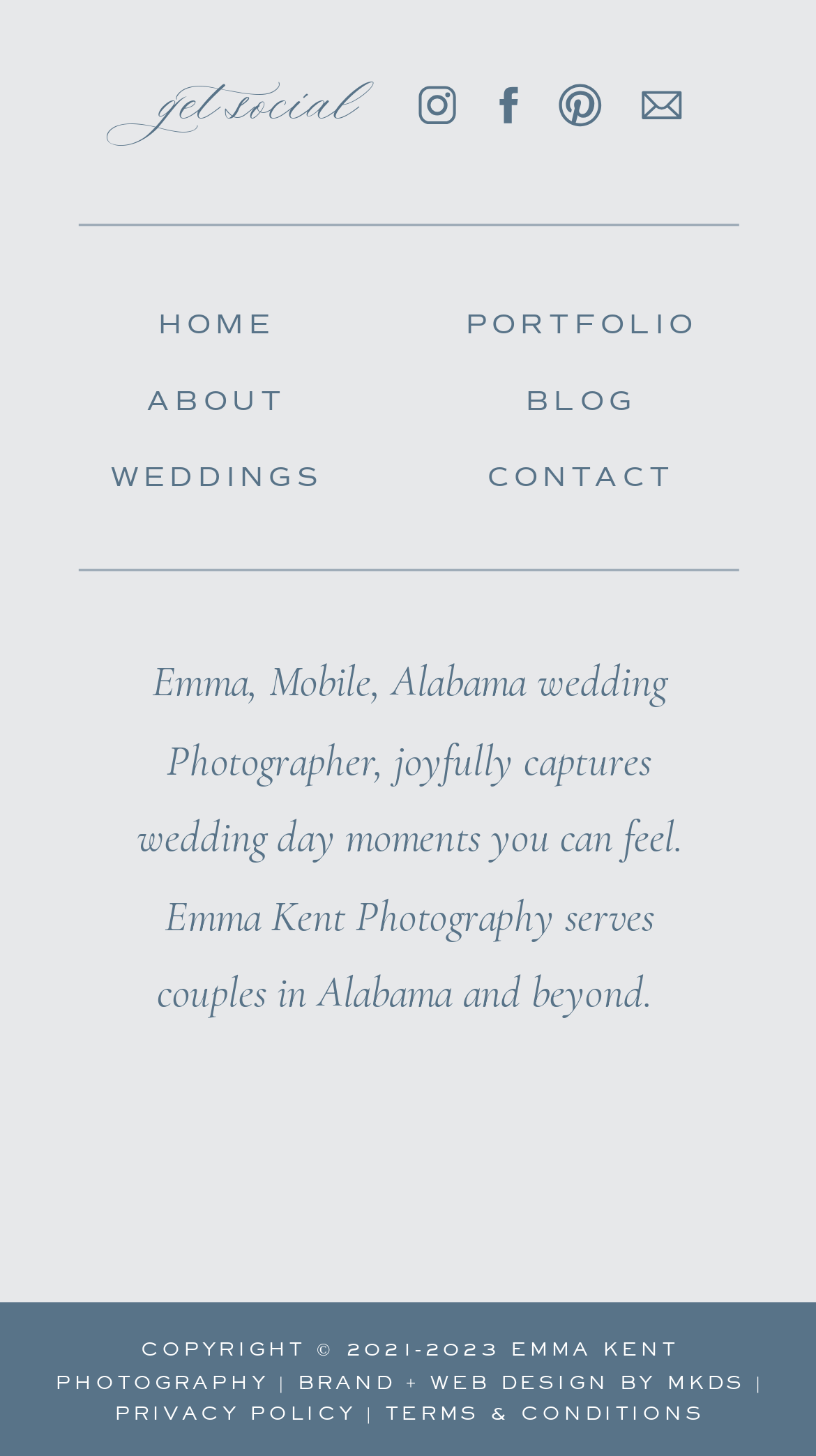Please indicate the bounding box coordinates for the clickable area to complete the following task: "Add your business". The coordinates should be specified as four float numbers between 0 and 1, i.e., [left, top, right, bottom].

None